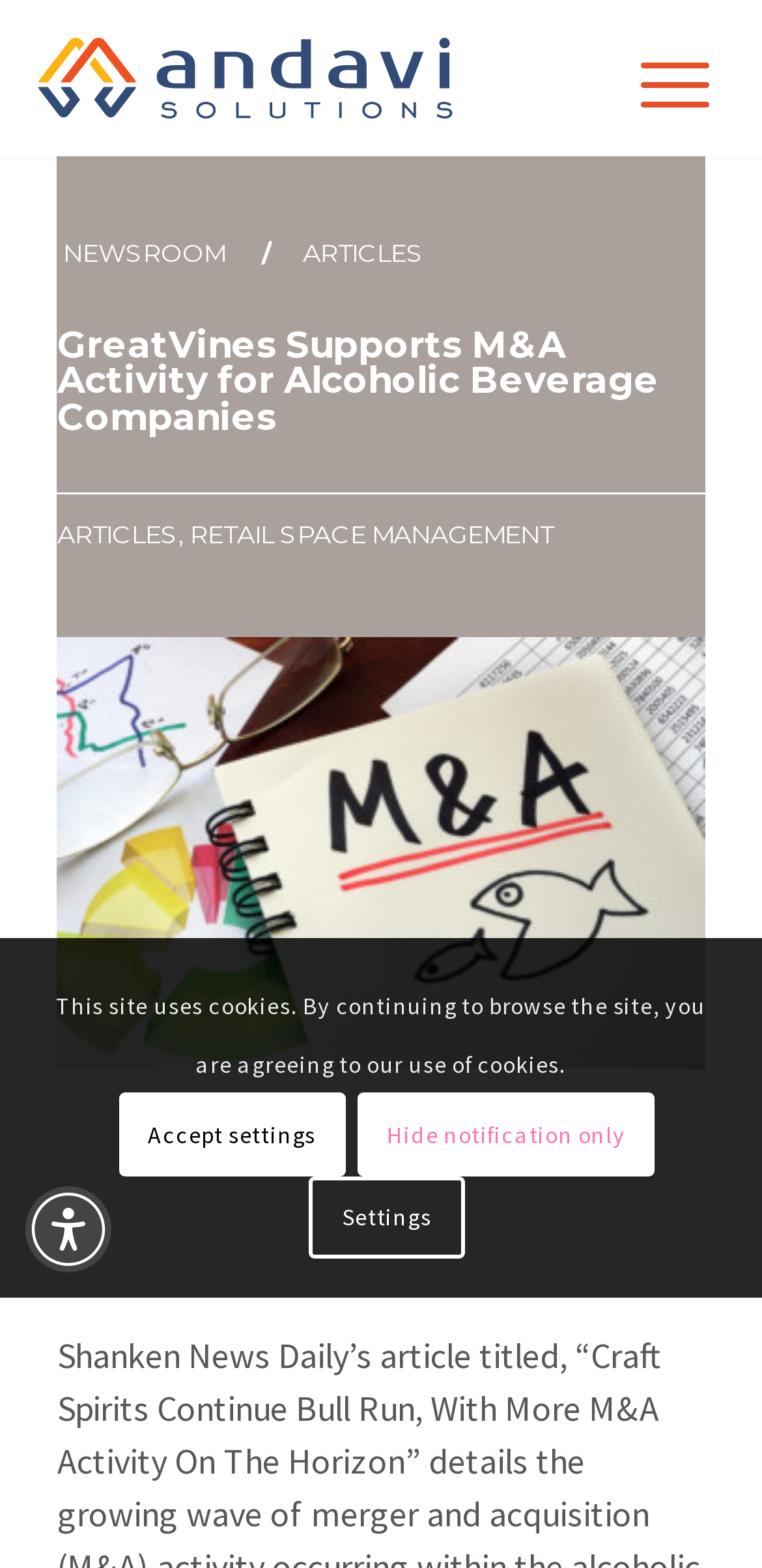Locate the bounding box coordinates of the segment that needs to be clicked to meet this instruction: "Find a hospital".

None